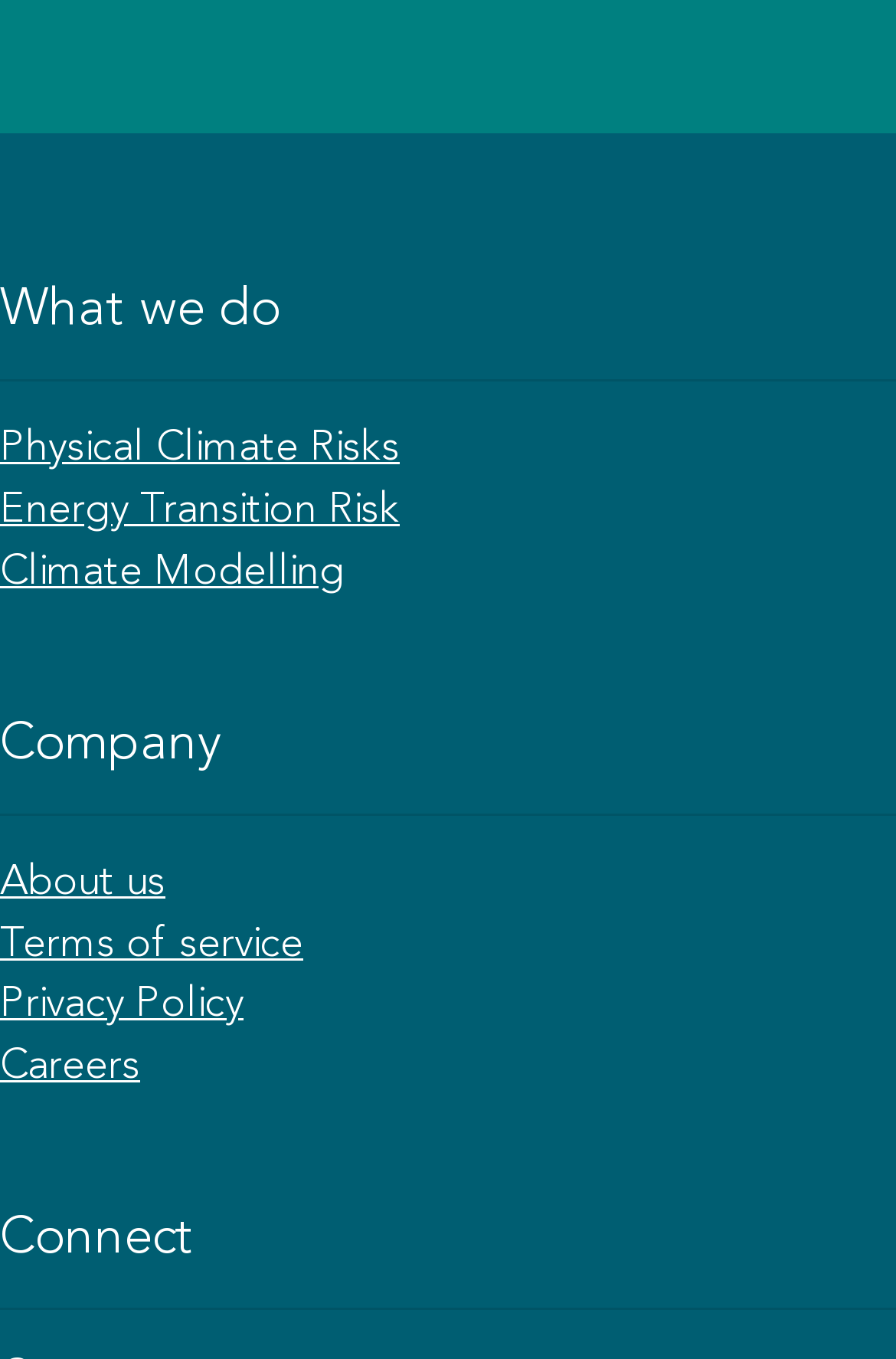Utilize the details in the image to give a detailed response to the question: What is the last link under 'Company'?

I looked at the links under the 'Company' heading and found that the last link is 'Careers'.